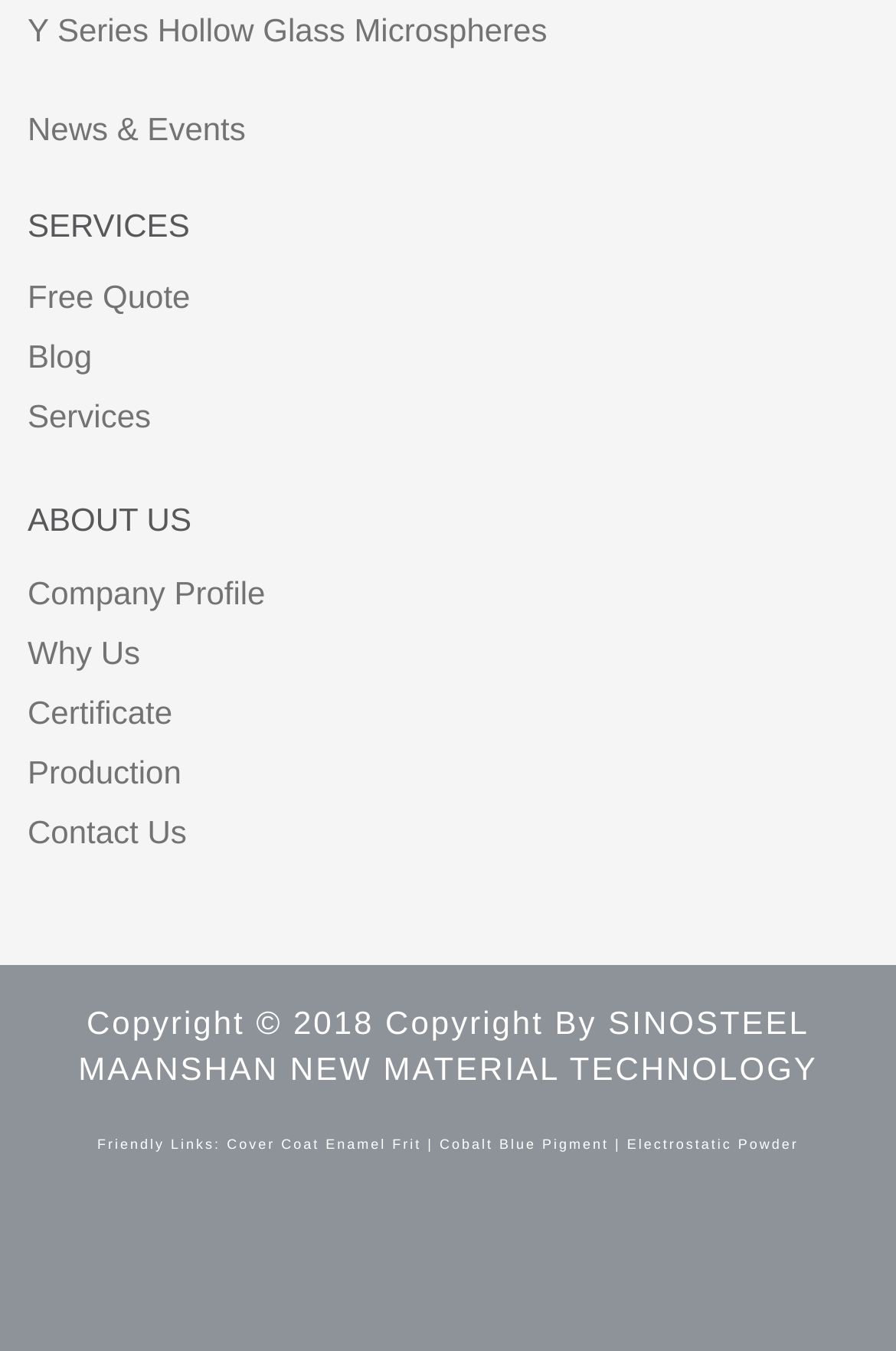Locate the UI element described as follows: "crypto tumbler". Return the bounding box coordinates as four float numbers between 0 and 1 in the order [left, top, right, bottom].

[0.495, 0.936, 0.722, 0.963]